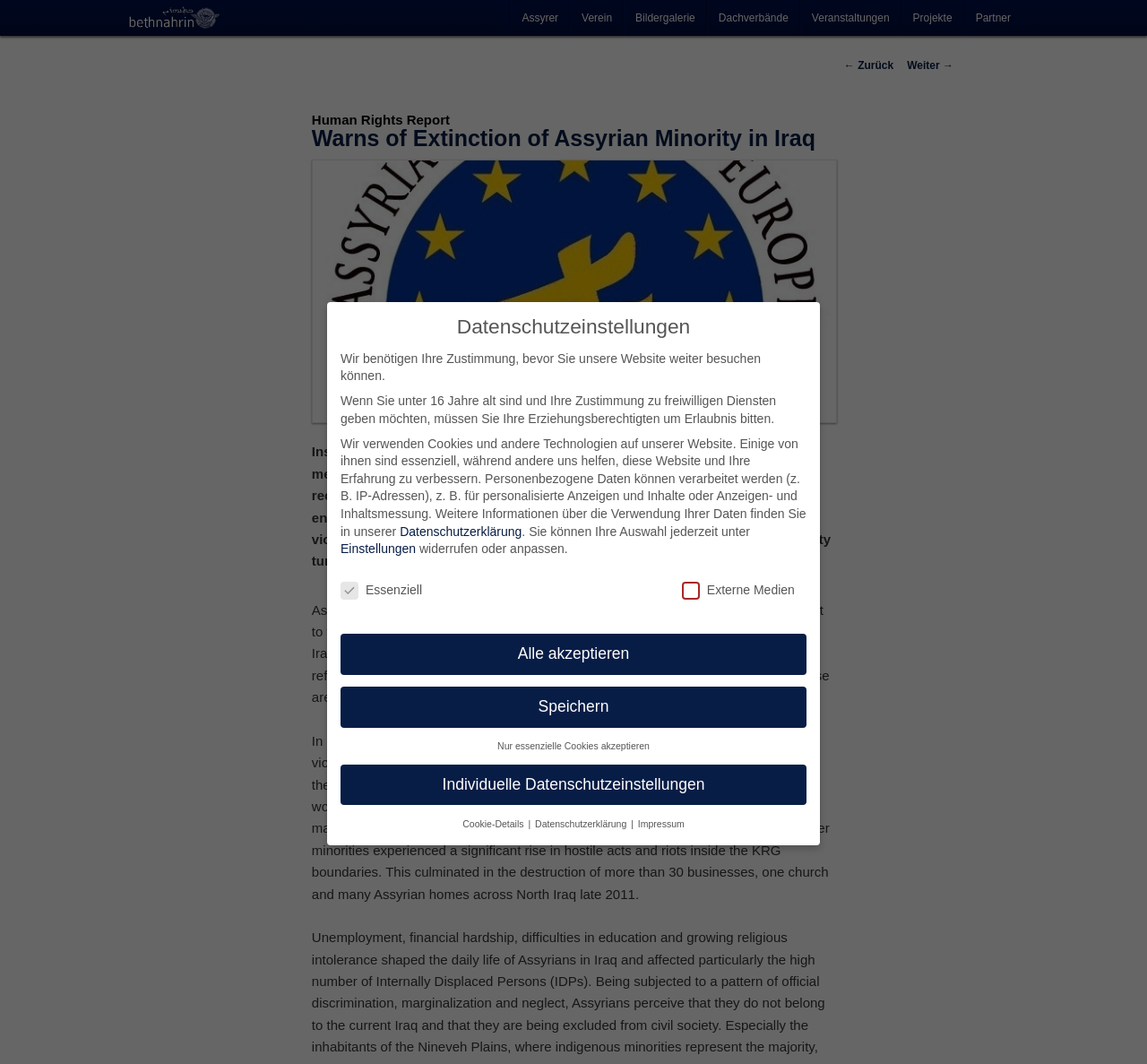Provide the bounding box coordinates for the UI element that is described as: "Individuelle Datenschutzeinstellungen".

[0.297, 0.718, 0.703, 0.757]